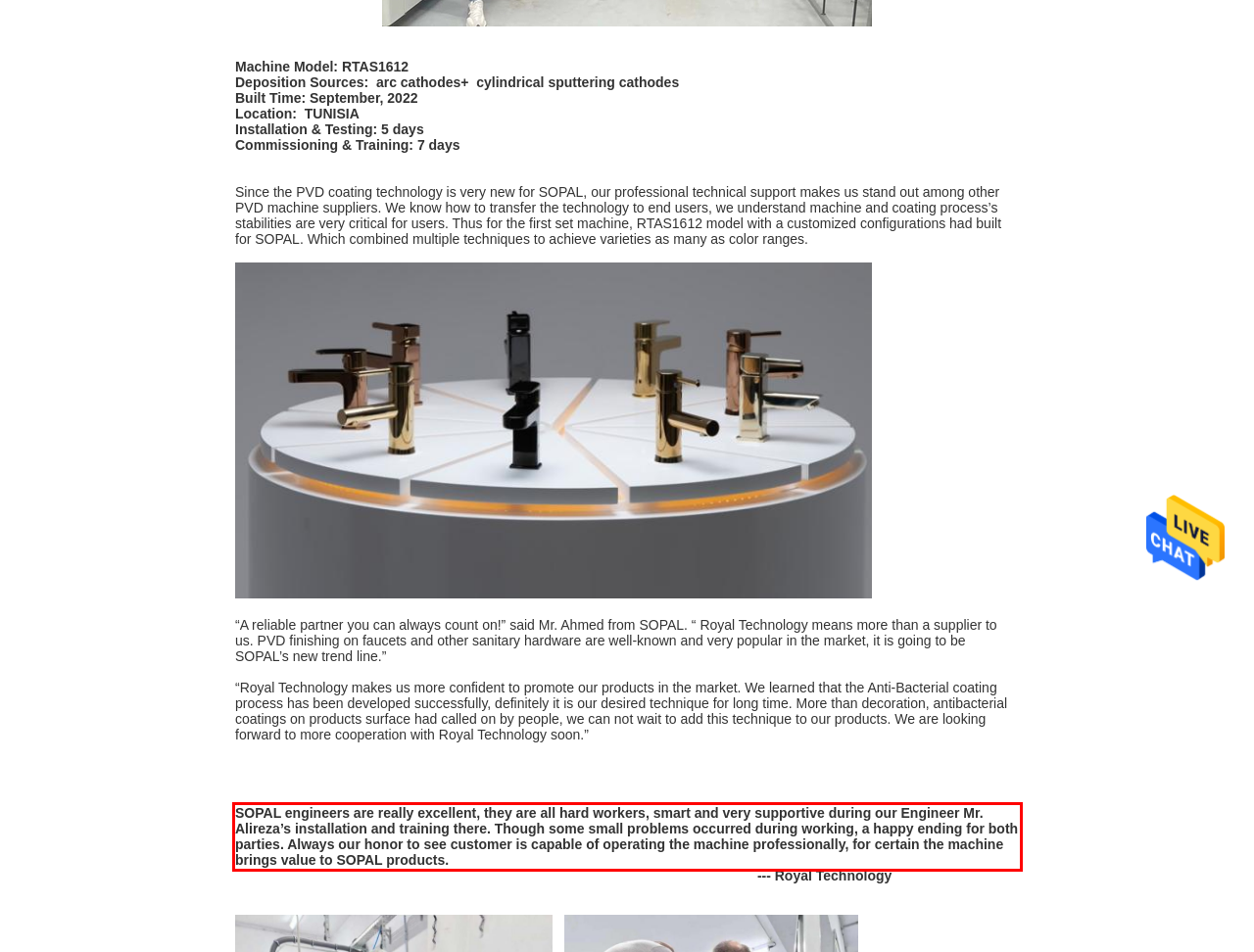You are given a screenshot of a webpage with a UI element highlighted by a red bounding box. Please perform OCR on the text content within this red bounding box.

SOPAL engineers are really excellent, they are all hard workers, smart and very supportive during our Engineer Mr. Alireza’s installation and training there. Though some small problems occurred during working, a happy ending for both parties. Always our honor to see customer is capable of operating the machine professionally, for certain the machine brings value to SOPAL products.